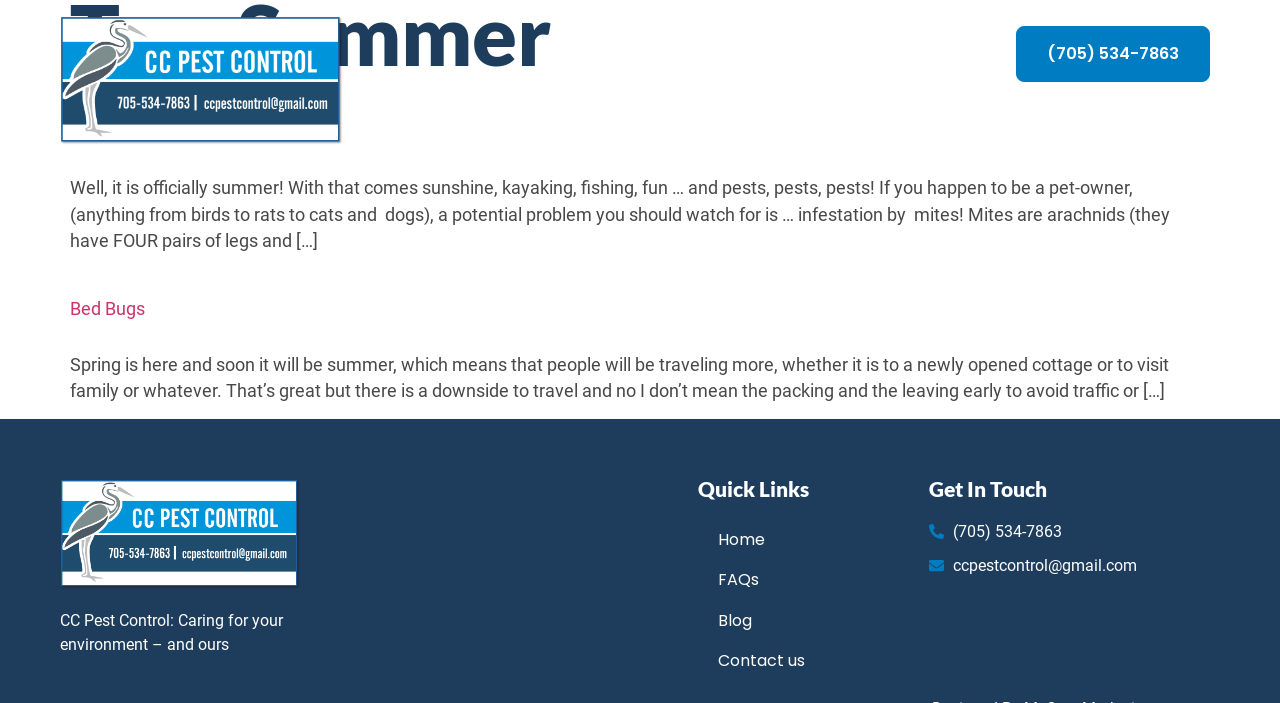Please provide the bounding box coordinates for the element that needs to be clicked to perform the following instruction: "Contact us via phone". The coordinates should be given as four float numbers between 0 and 1, i.e., [left, top, right, bottom].

[0.794, 0.037, 0.945, 0.117]